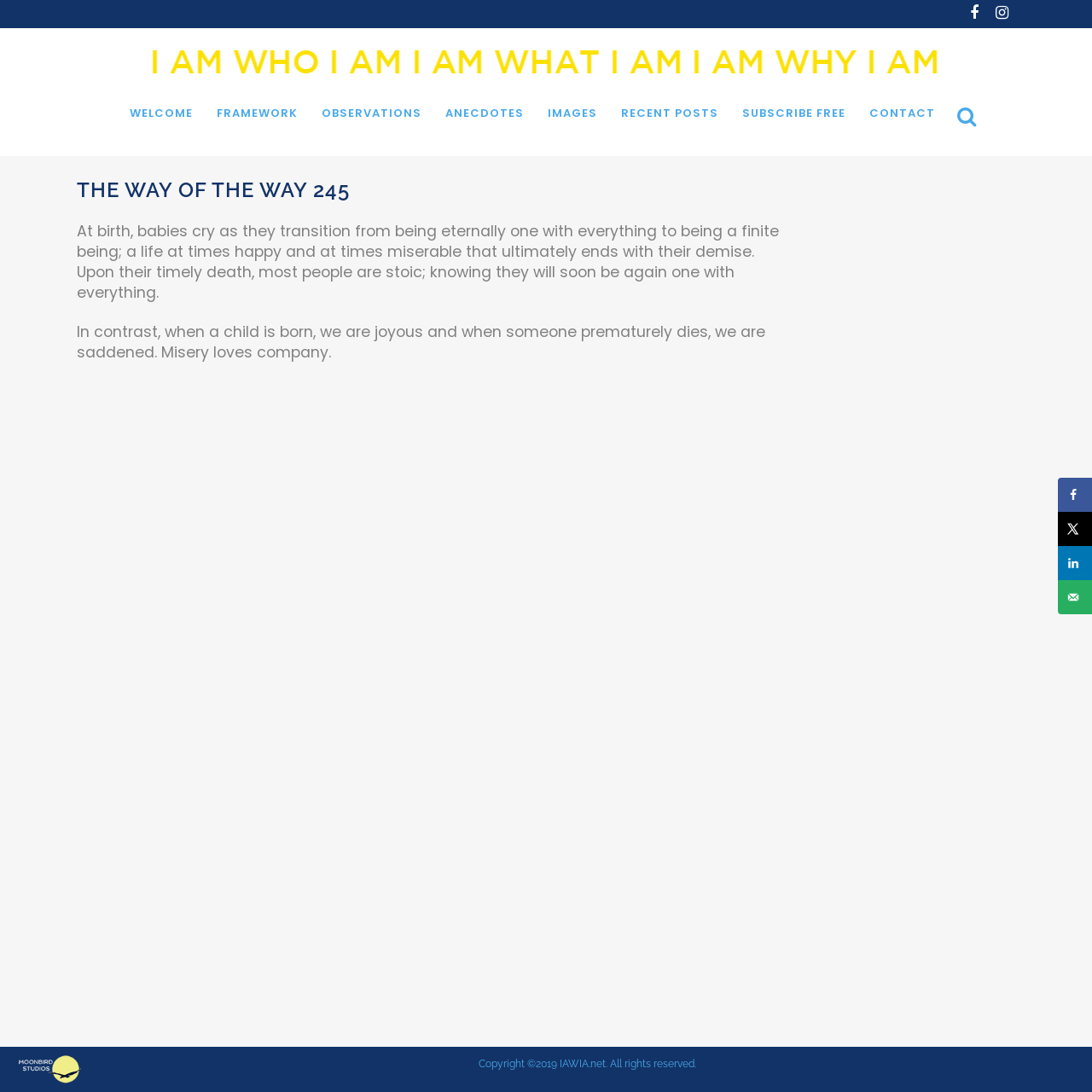Determine the bounding box coordinates for the area that should be clicked to carry out the following instruction: "Contact us".

[0.785, 0.065, 0.867, 0.143]